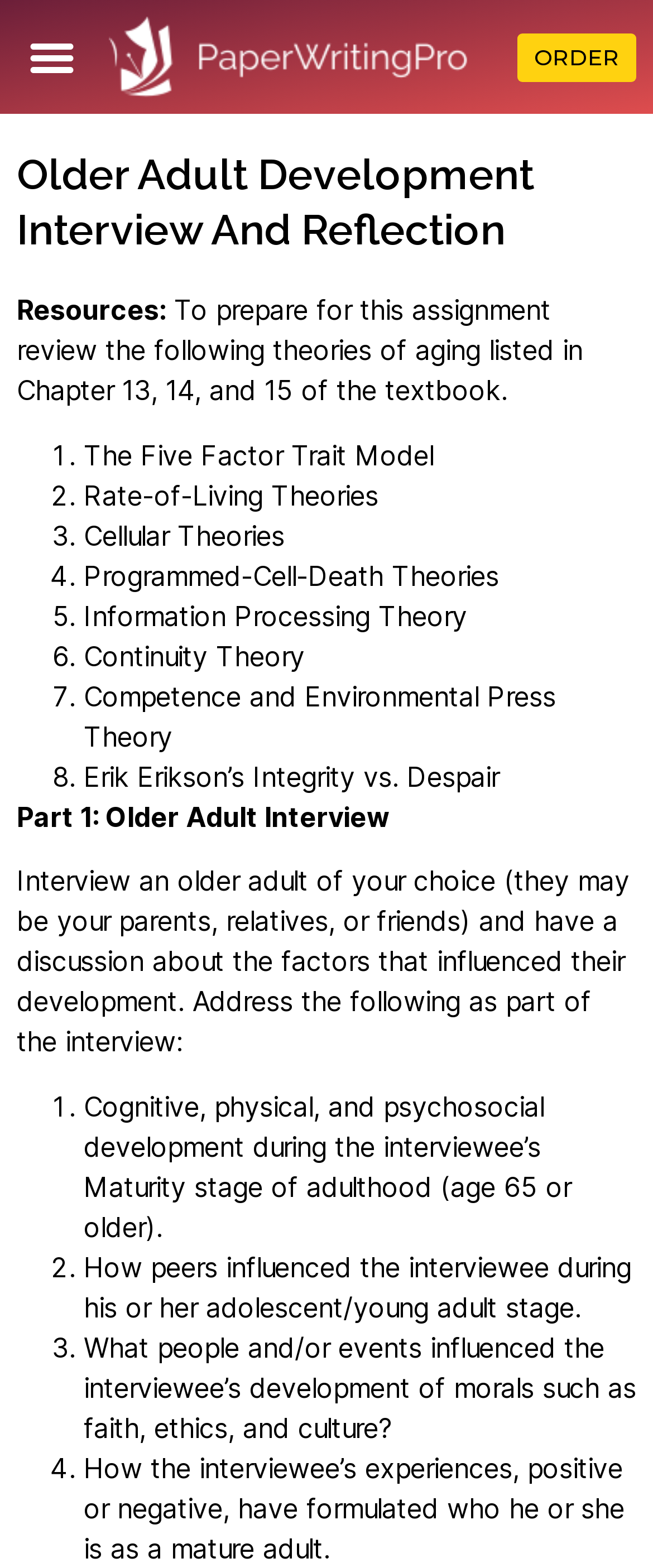Generate a thorough caption detailing the webpage content.

The webpage is about an assignment for an older adult development interview and reflection. At the top left, there is a button labeled "Menu Toggle" and a link to an image "ezgif 2 97689d8e14b4". To the right of these elements, there is a link labeled "ORDER". 

Below these elements, there is a heading that reads "Older Adult Development Interview And Reflection". Underneath the heading, there is a section labeled "Resources:" which provides instructions for the assignment. The instructions mention reviewing theories of aging listed in chapters 13, 14, and 15 of a textbook. 

Below the instructions, there is a list of seven theories of aging, including the Five Factor Trait Model, Rate-of-Living Theories, and Cellular Theories. Each theory is numbered and listed in a vertical column.

Further down the page, there is a section labeled "Part 1: Older Adult Interview" which provides instructions for interviewing an older adult and discussing factors that influenced their development. The instructions include a list of four questions to address during the interview, including cognitive, physical, and psychosocial development during the interviewee's Maturity stage of adulthood, and how peers influenced the interviewee during their adolescent/young adult stage.